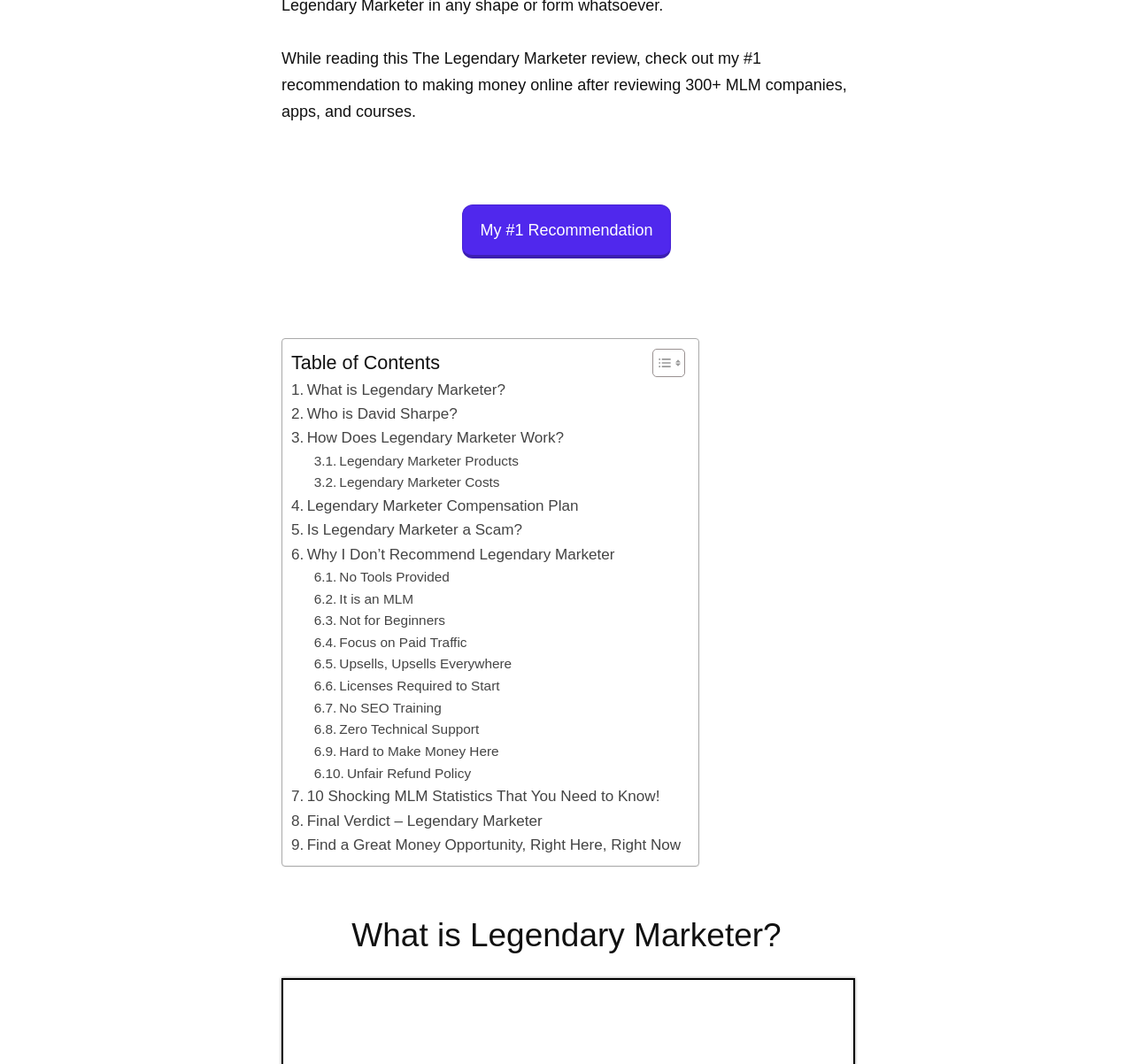What is the main topic of this review?
Please respond to the question with a detailed and informative answer.

The main topic of this review is Legendary Marketer, which can be inferred from the static text 'While reading this The Legendary Marketer review...' at the top of the page.